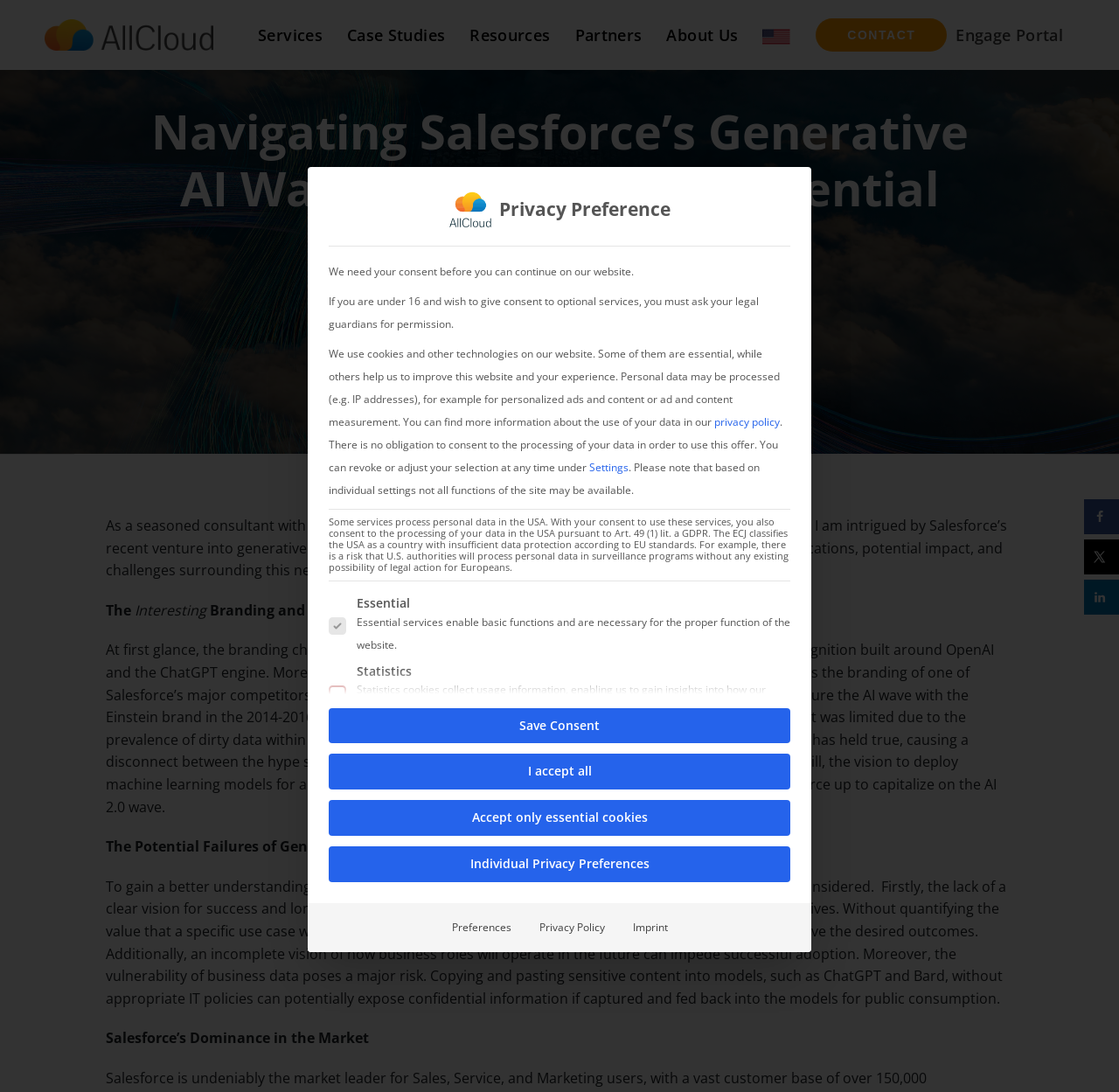Identify the bounding box for the given UI element using the description provided. Coordinates should be in the format (top-left x, top-left y, bottom-right x, bottom-right y) and must be between 0 and 1. Here is the description: Accept only essential cookies

[0.294, 0.733, 0.706, 0.765]